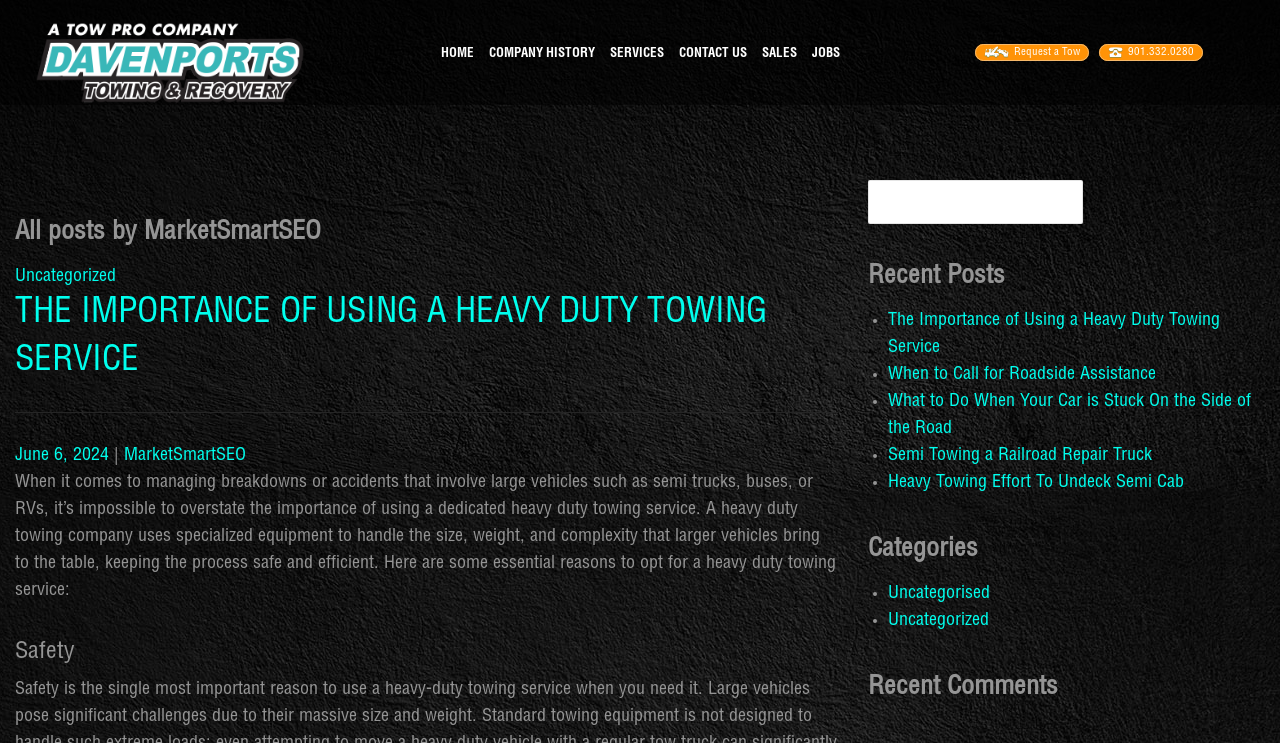What is the purpose of the search bar?
Using the details from the image, give an elaborate explanation to answer the question.

The search bar is a text input field that allows users to search for specific content on the website. This can be inferred from the label 'Search for:' and the search icon associated with it.